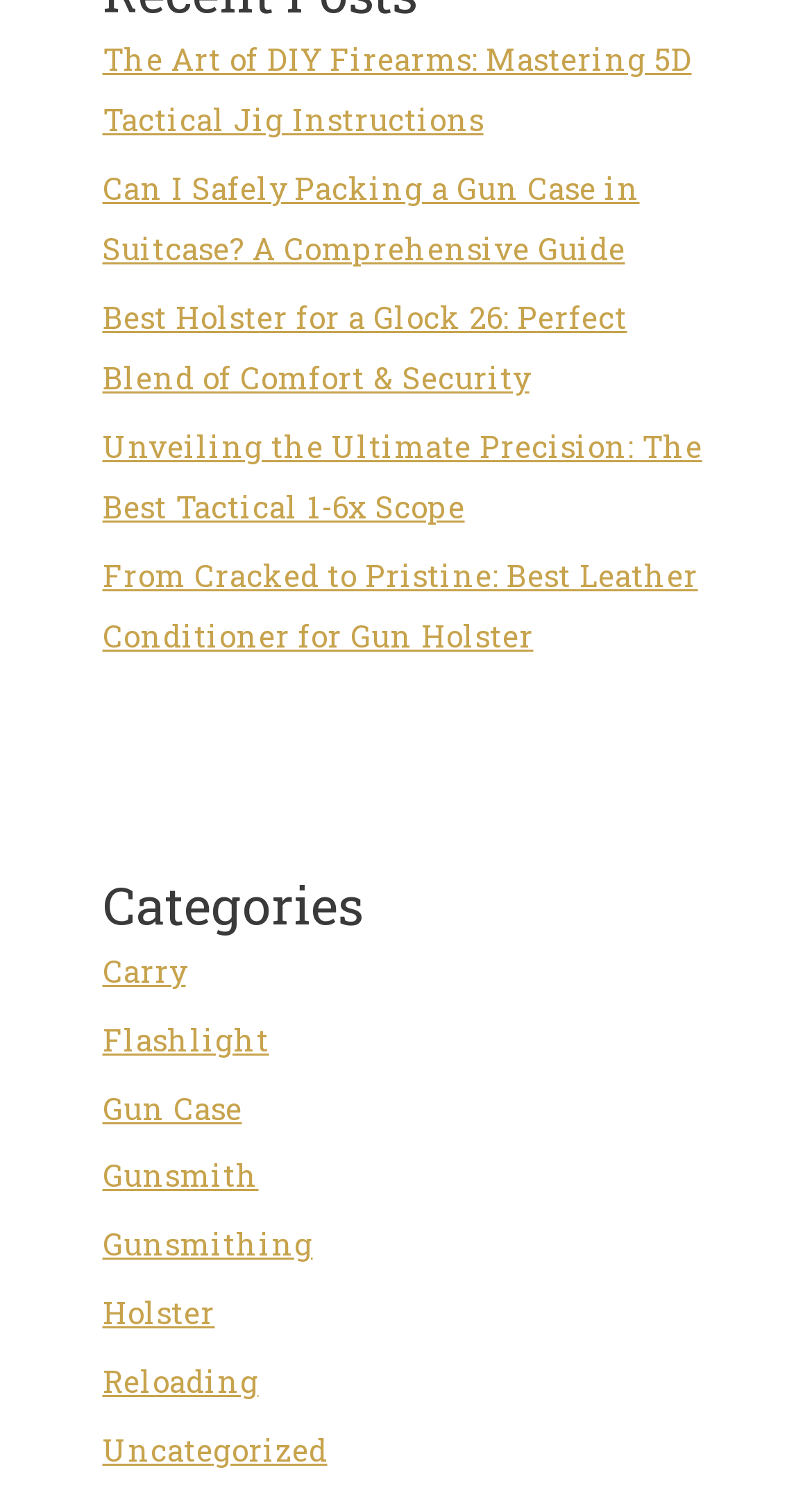Identify the bounding box coordinates for the region to click in order to carry out this instruction: "Enter email address". Provide the coordinates using four float numbers between 0 and 1, formatted as [left, top, right, bottom].

None